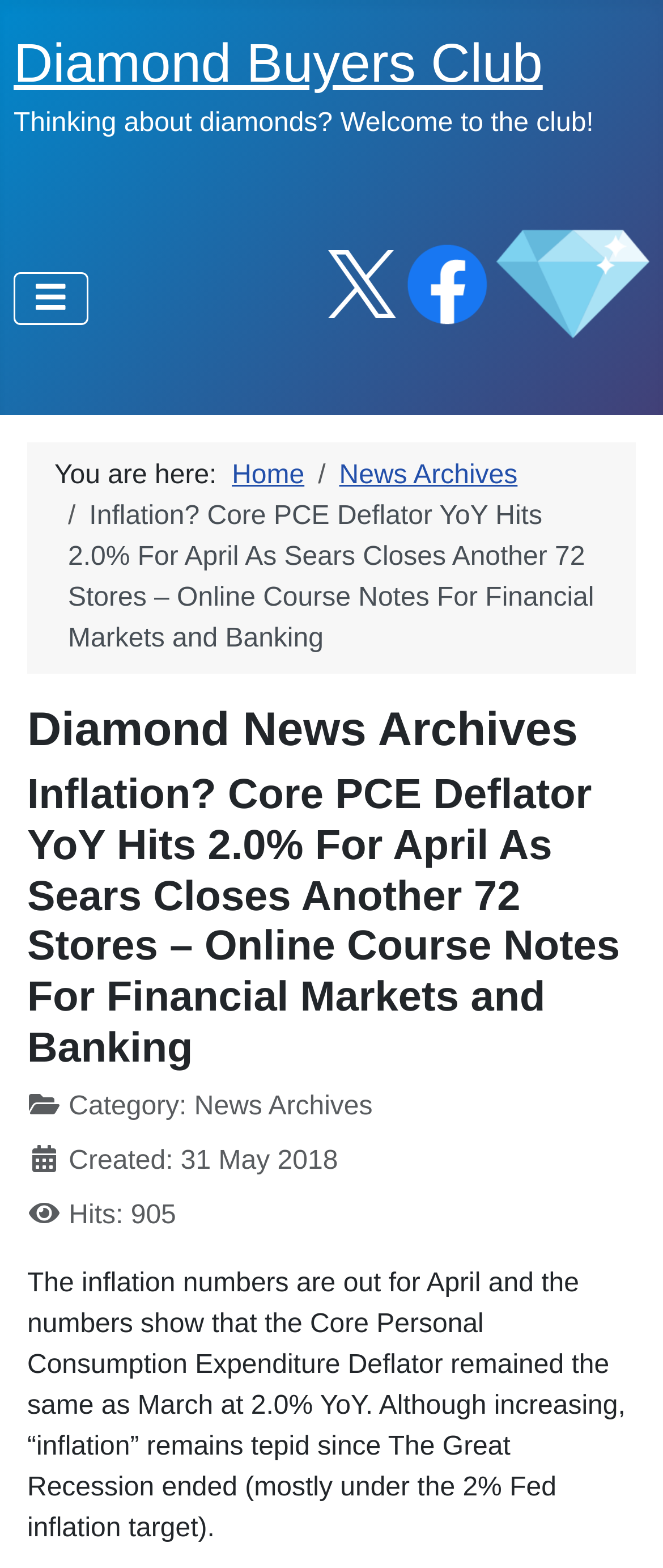Please find the bounding box coordinates of the section that needs to be clicked to achieve this instruction: "Toggle the main menu".

[0.021, 0.173, 0.133, 0.207]